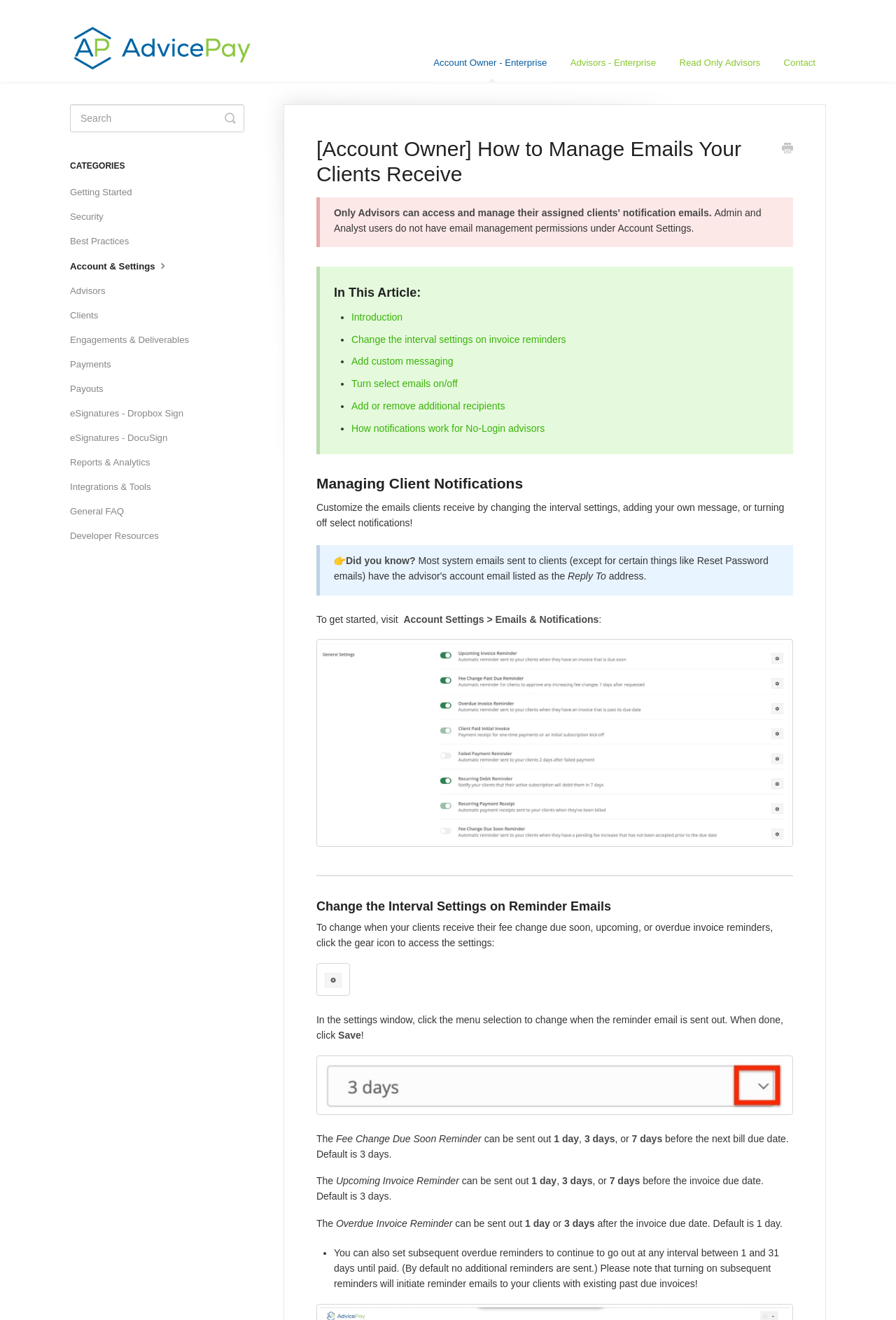What is the purpose of the gear icon?
Kindly give a detailed and elaborate answer to the question.

The gear icon is used to access the settings for changing the interval settings on reminder emails. By clicking the gear icon, account owners can customize the reminder settings for their clients.